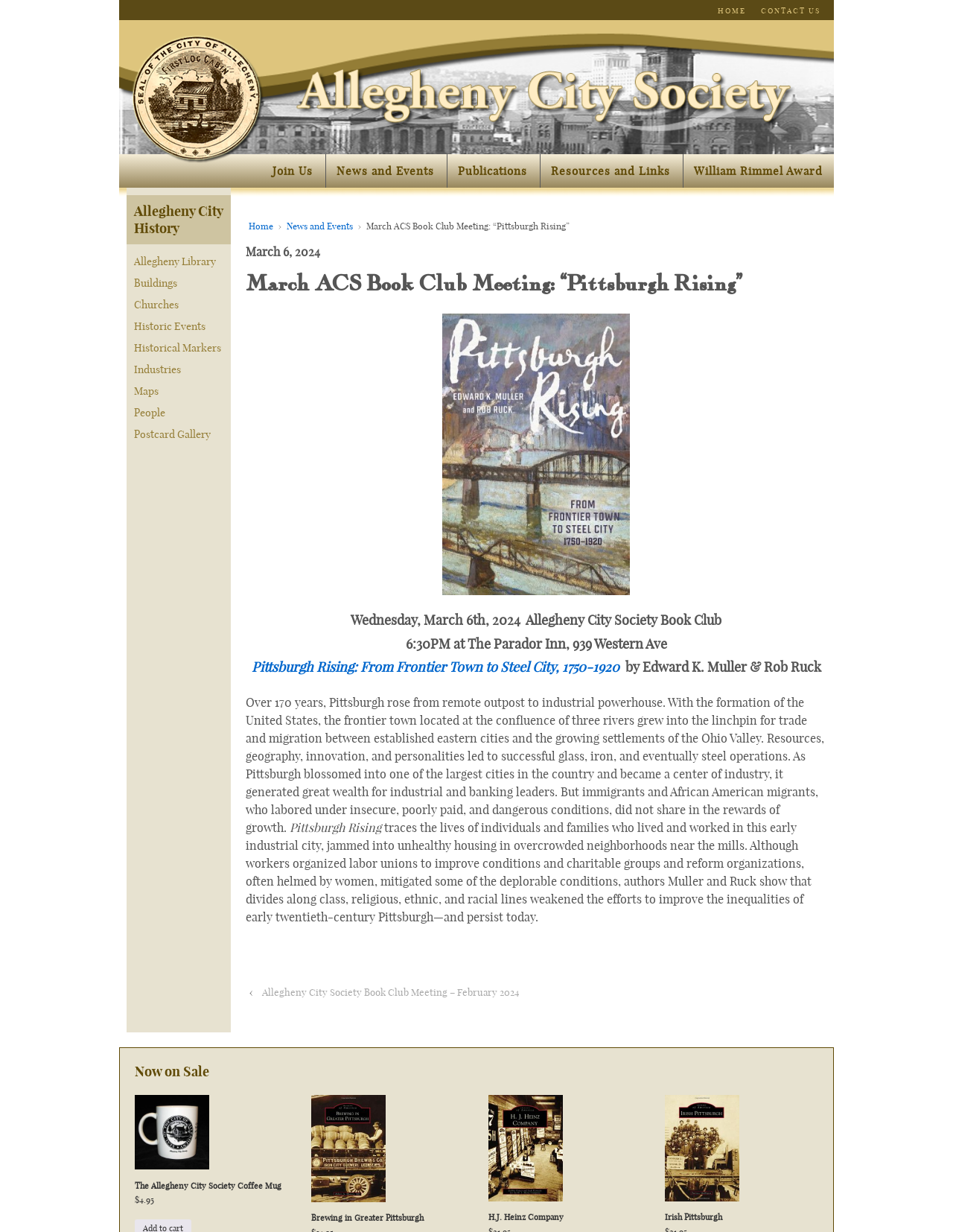Where is the book club meeting taking place?
Refer to the image and provide a one-word or short phrase answer.

The Parador Inn